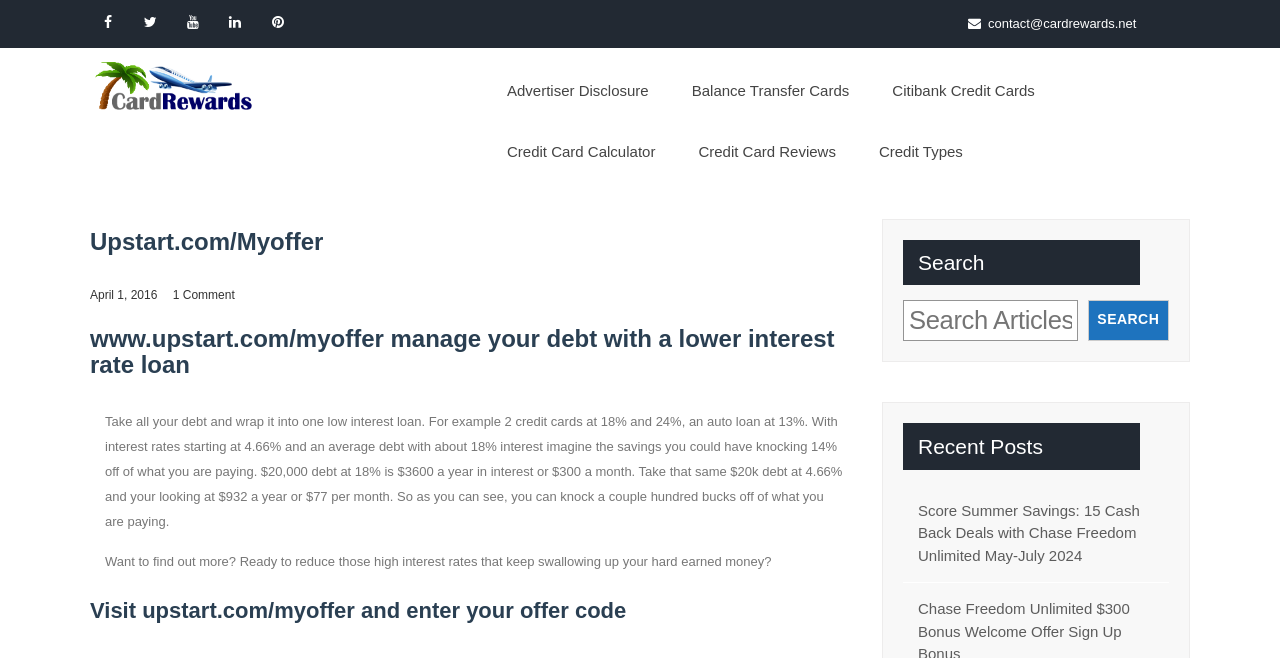Reply to the question with a brief word or phrase: What is the website about?

Debt reduction